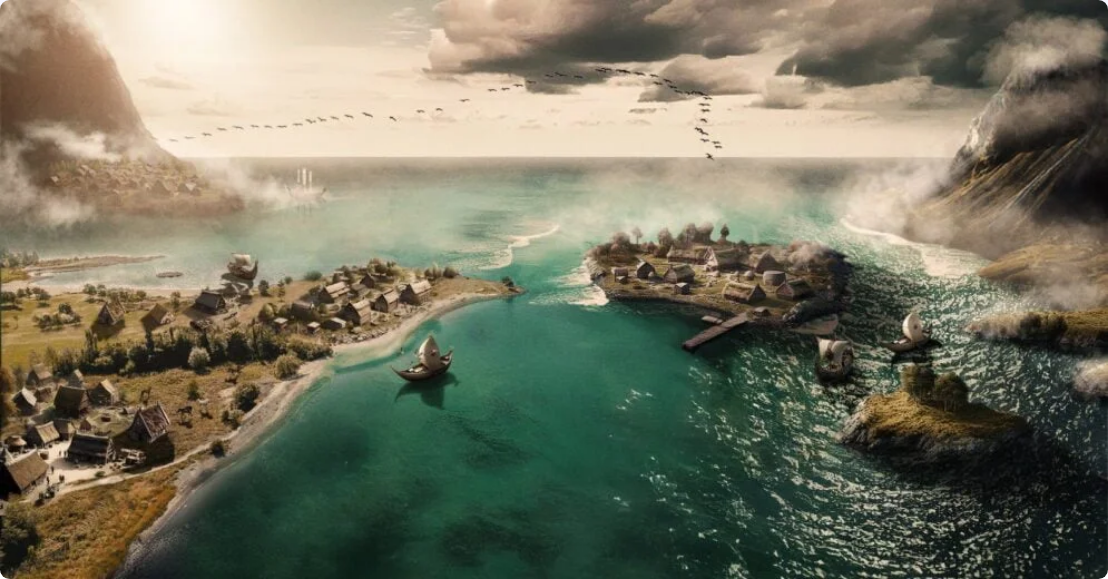Describe in detail everything you see in the image.

The image depicts a scenic, panoramic view of a rustic coastal village, surrounded by tranquil waters and lush landscapes. The foreground features a series of quaint, thatched-roof huts arranged along a verdant shoreline, with patches of greenery enhancing the natural beauty. In the water, traditional wooden boats with sails are seen gently floating, evoking a sense of tranquility and pastoral life. 

To the left, steep hills rise dramatically, partially shrouded in mist, adding an air of mystery to the landscape. Above, a variety of birds can be seen flying in formation across a soft, cloudy sky, hinting at a vibrant ecosystem. The sun casts a warm glow over the entire scene, illuminating the sparkling turquoise waters and creating a picturesque, idyllic atmosphere. This enchanting setting suggests a harmonious balance between nature and human settlement.